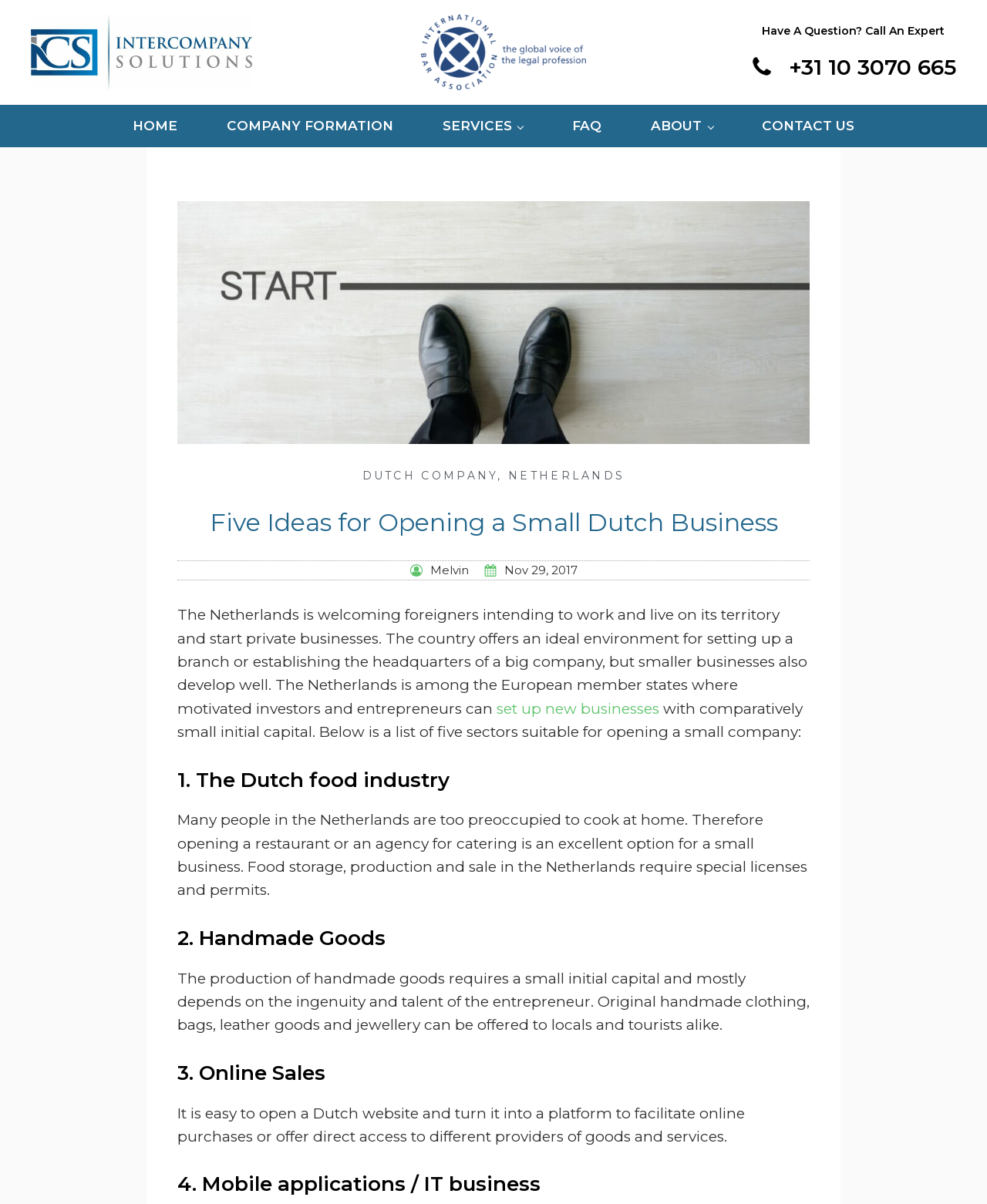Using the description "Dutch Company", locate and provide the bounding box of the UI element.

[0.367, 0.389, 0.504, 0.401]